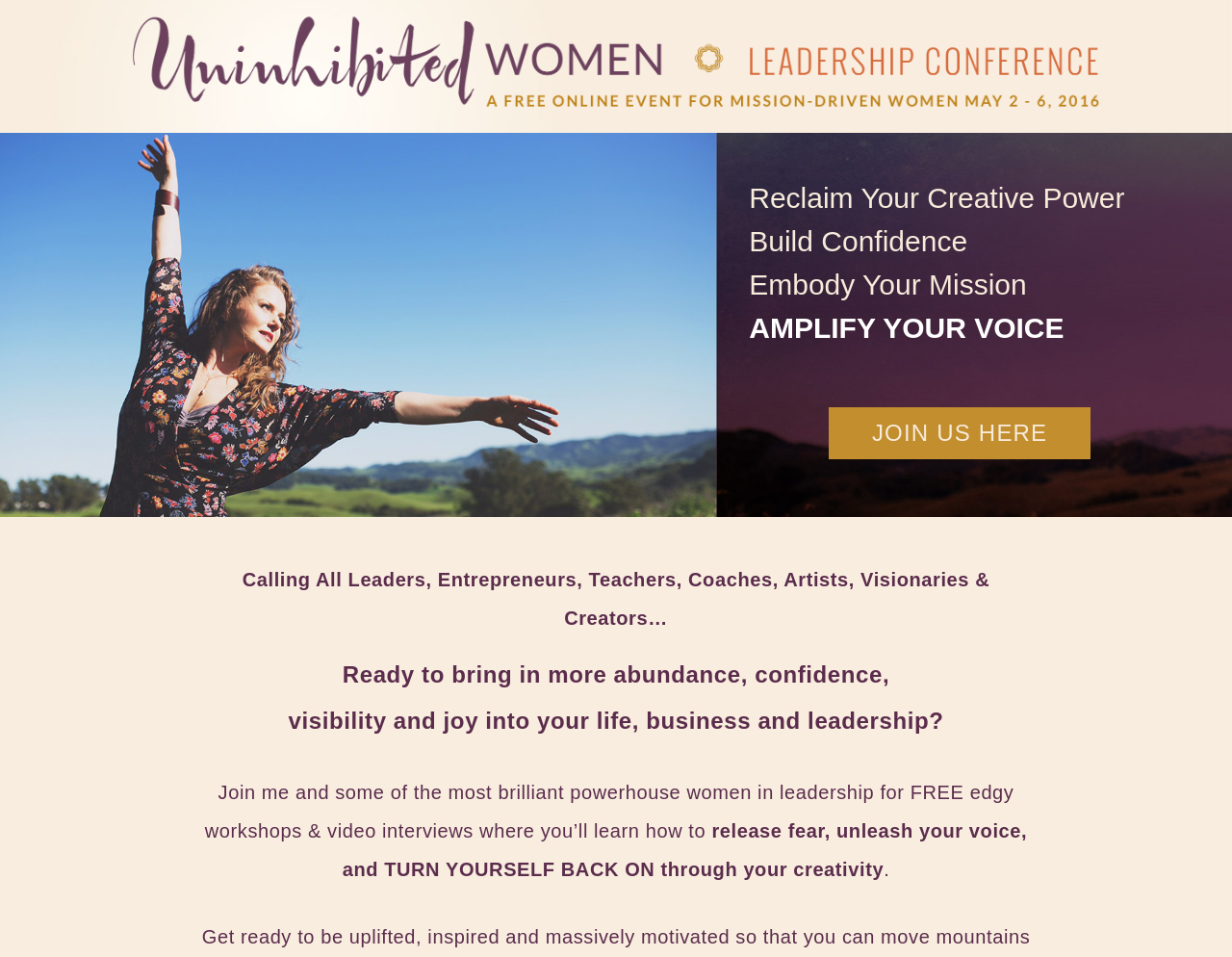What is the format of the conference?
Answer the question with just one word or phrase using the image.

Workshops and video interviews